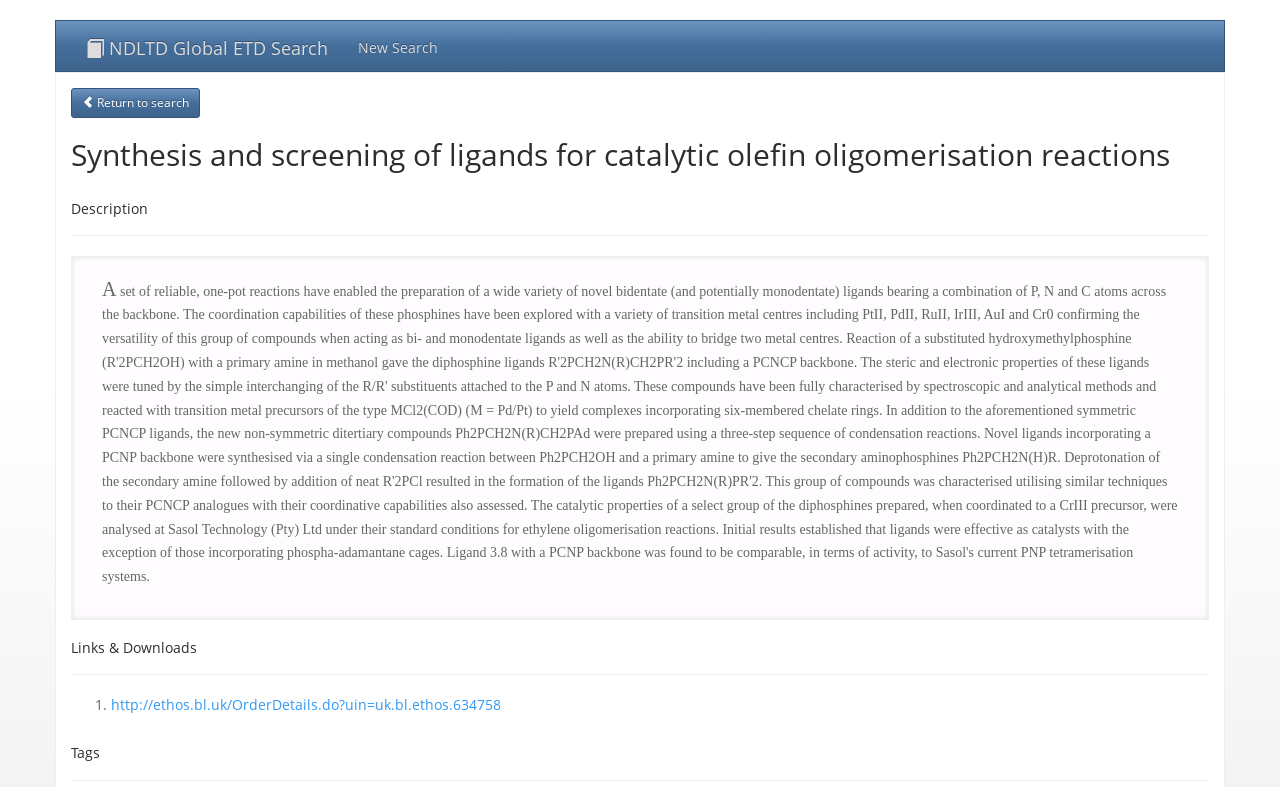What is the category of the research paper?
Based on the screenshot, respond with a single word or phrase.

Catalytic olefin oligomerisation reactions